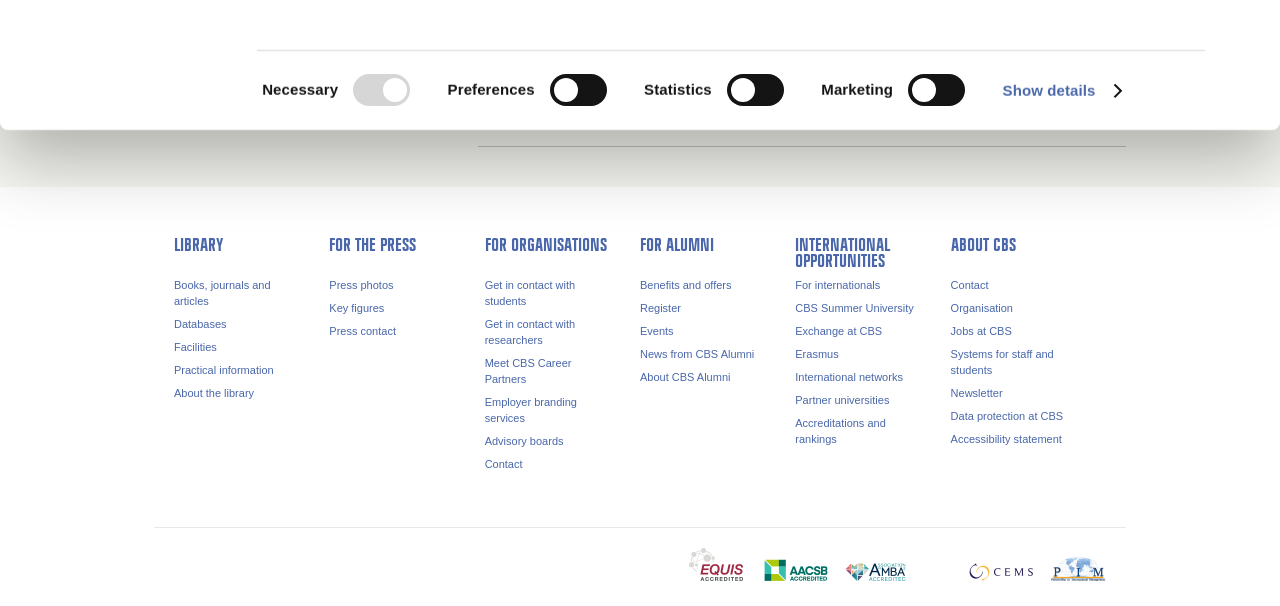Please find the bounding box coordinates of the element that needs to be clicked to perform the following instruction: "Check the newsletter". The bounding box coordinates should be four float numbers between 0 and 1, represented as [left, top, right, bottom].

[0.633, 0.062, 0.673, 0.085]